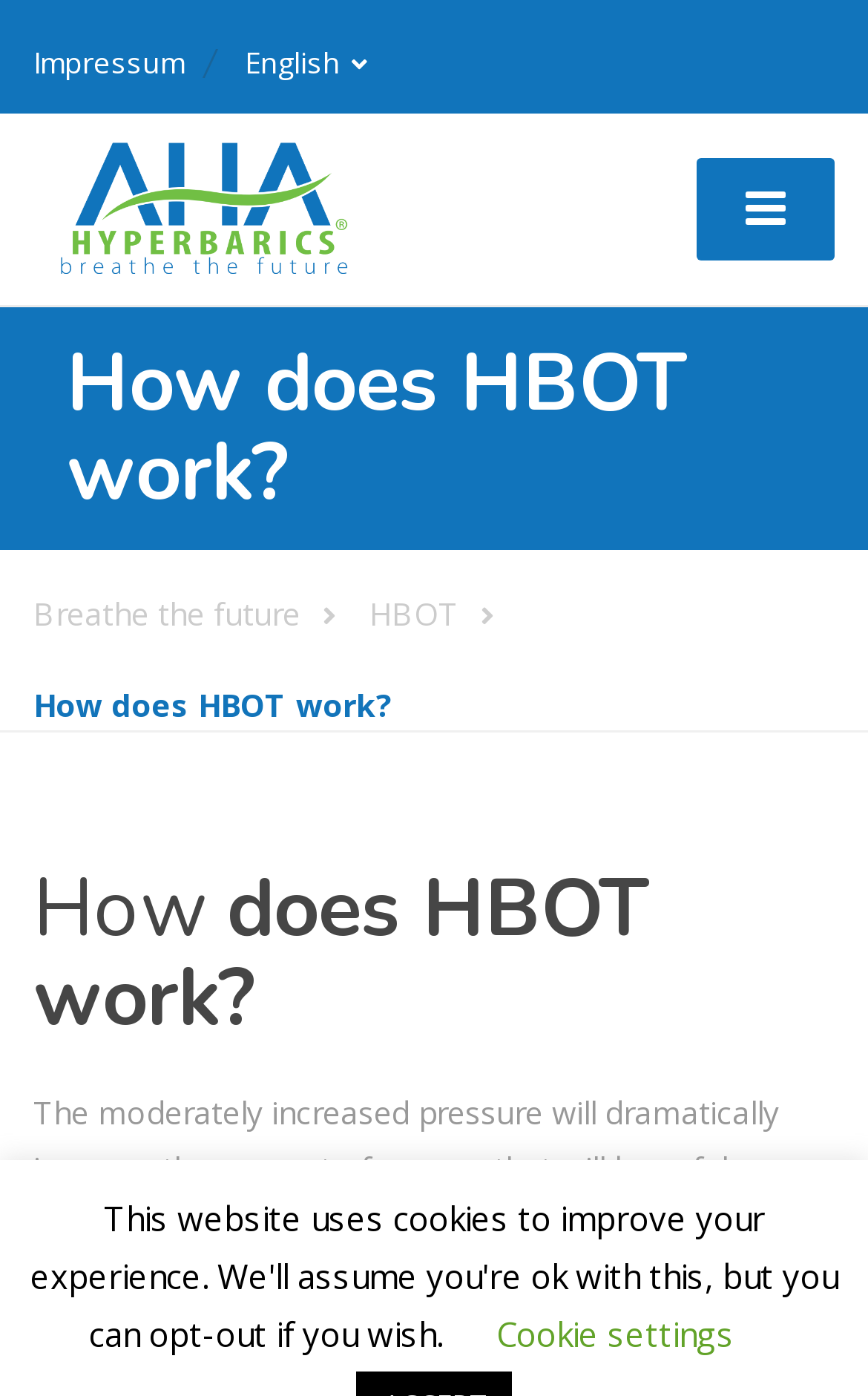Can you give a comprehensive explanation to the question given the content of the image?
Is there a navigation menu on the webpage?

I found a button with no text, but it has a description 'controls: navbar', indicating that it is a navigation menu button.